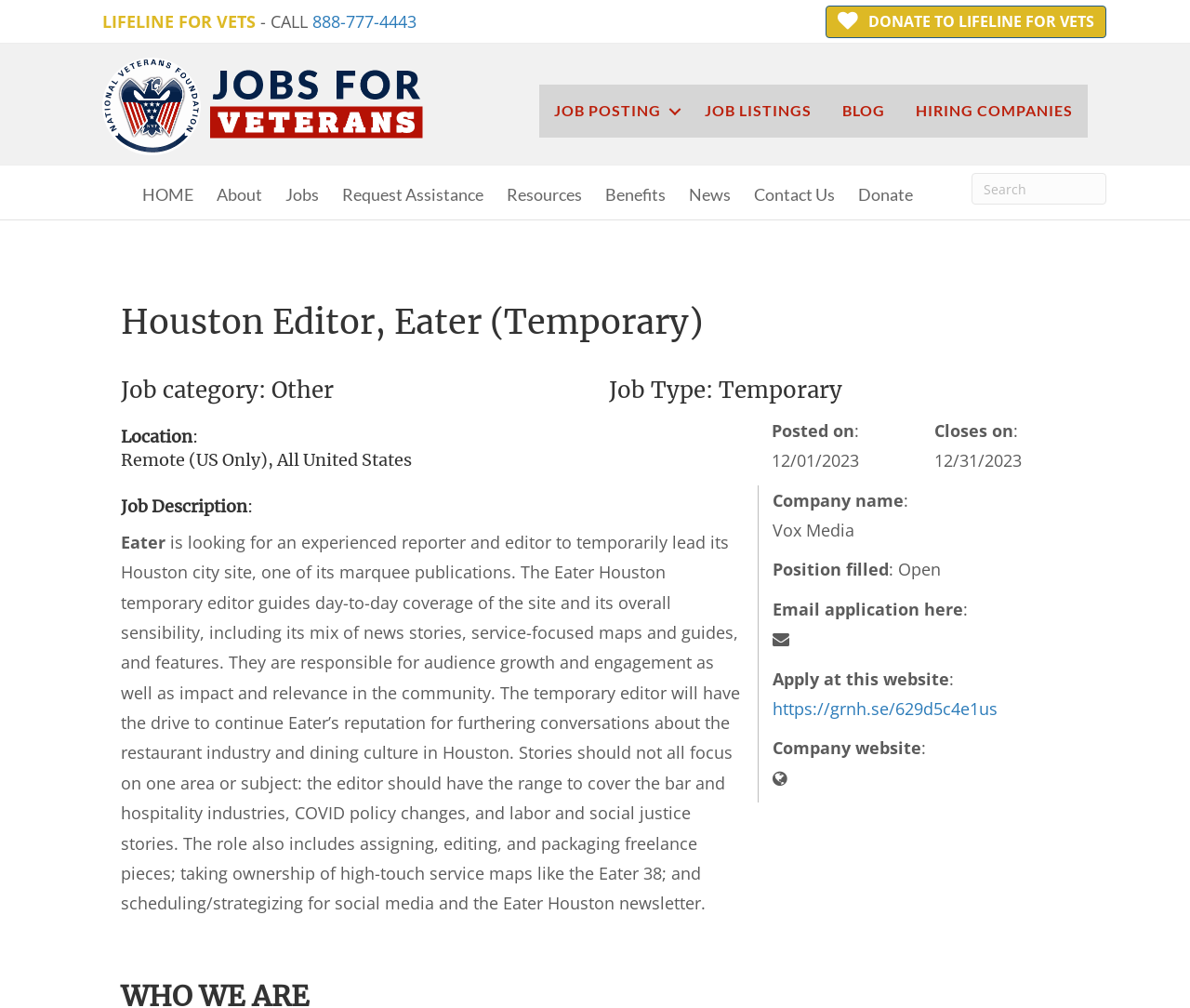Find the bounding box coordinates of the clickable area required to complete the following action: "Donate to Lifeline for Vets".

[0.694, 0.006, 0.93, 0.038]